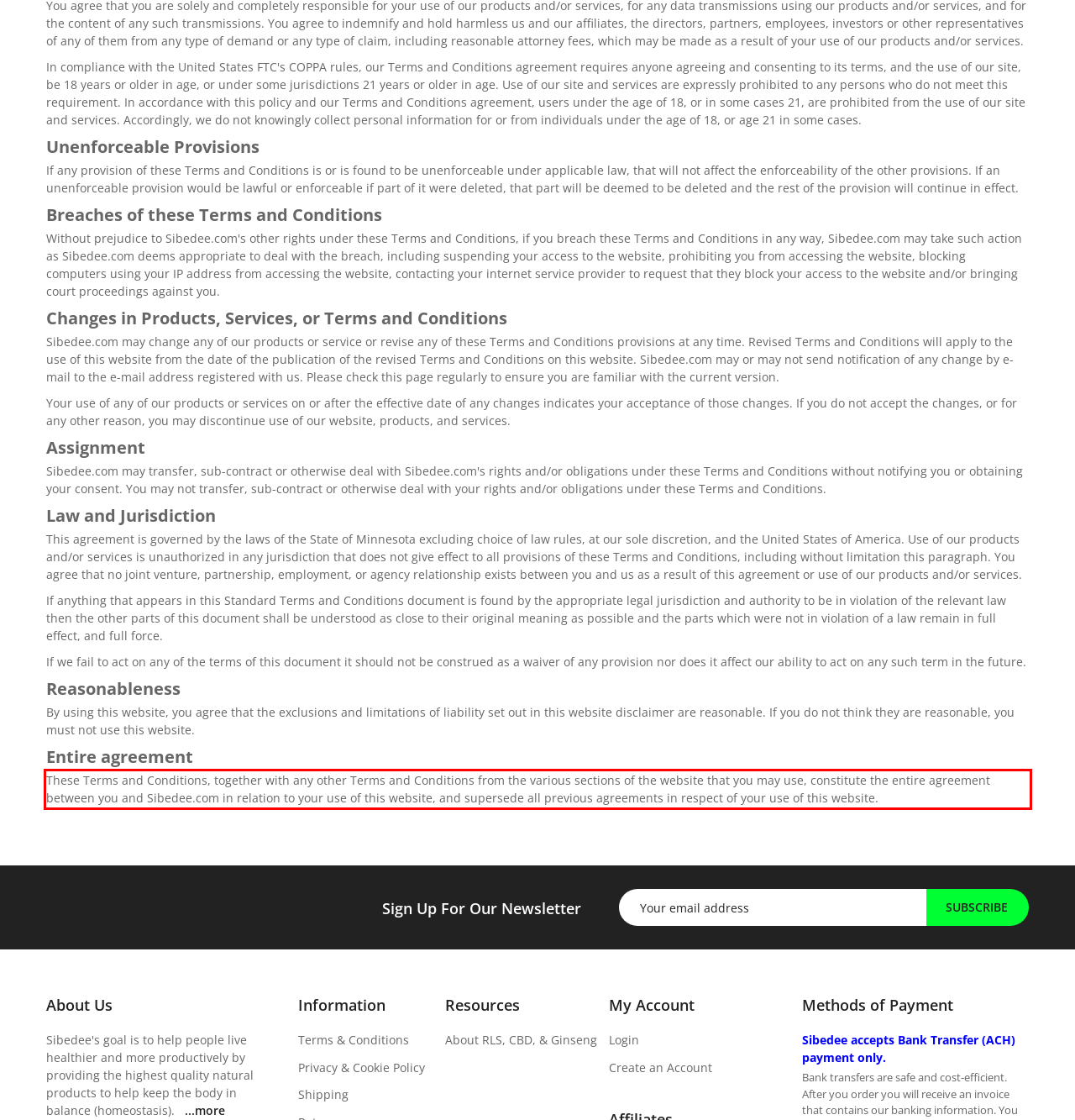Inspect the webpage screenshot that has a red bounding box and use OCR technology to read and display the text inside the red bounding box.

These Terms and Conditions, together with any other Terms and Conditions from the various sections of the website that you may use, constitute the entire agreement between you and Sibedee.com in relation to your use of this website, and supersede all previous agreements in respect of your use of this website.